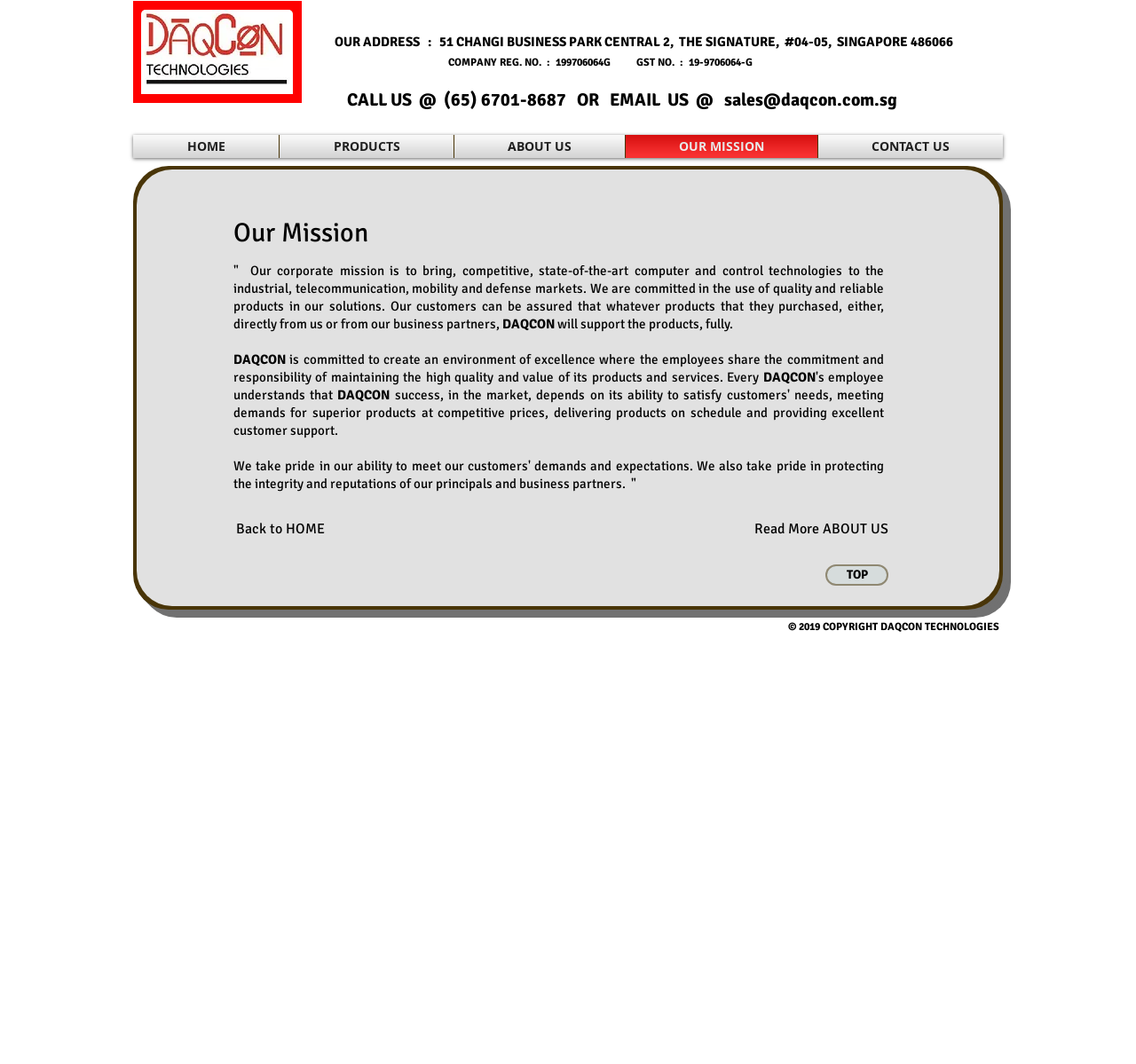Please find the bounding box for the UI component described as follows: "CONTACT US".

[0.724, 0.127, 0.879, 0.148]